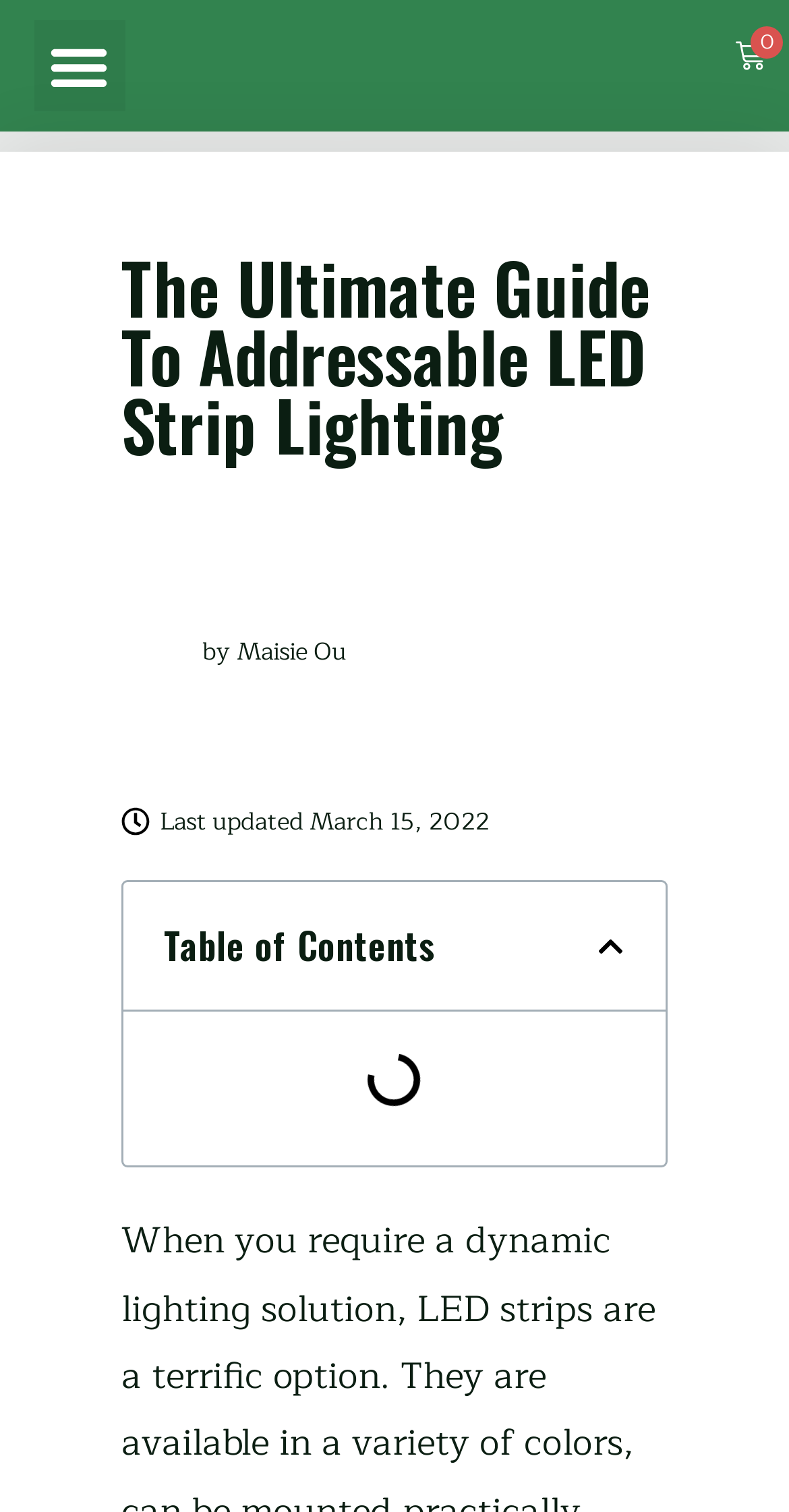Respond to the following question using a concise word or phrase: 
Is the menu toggle button expanded?

False